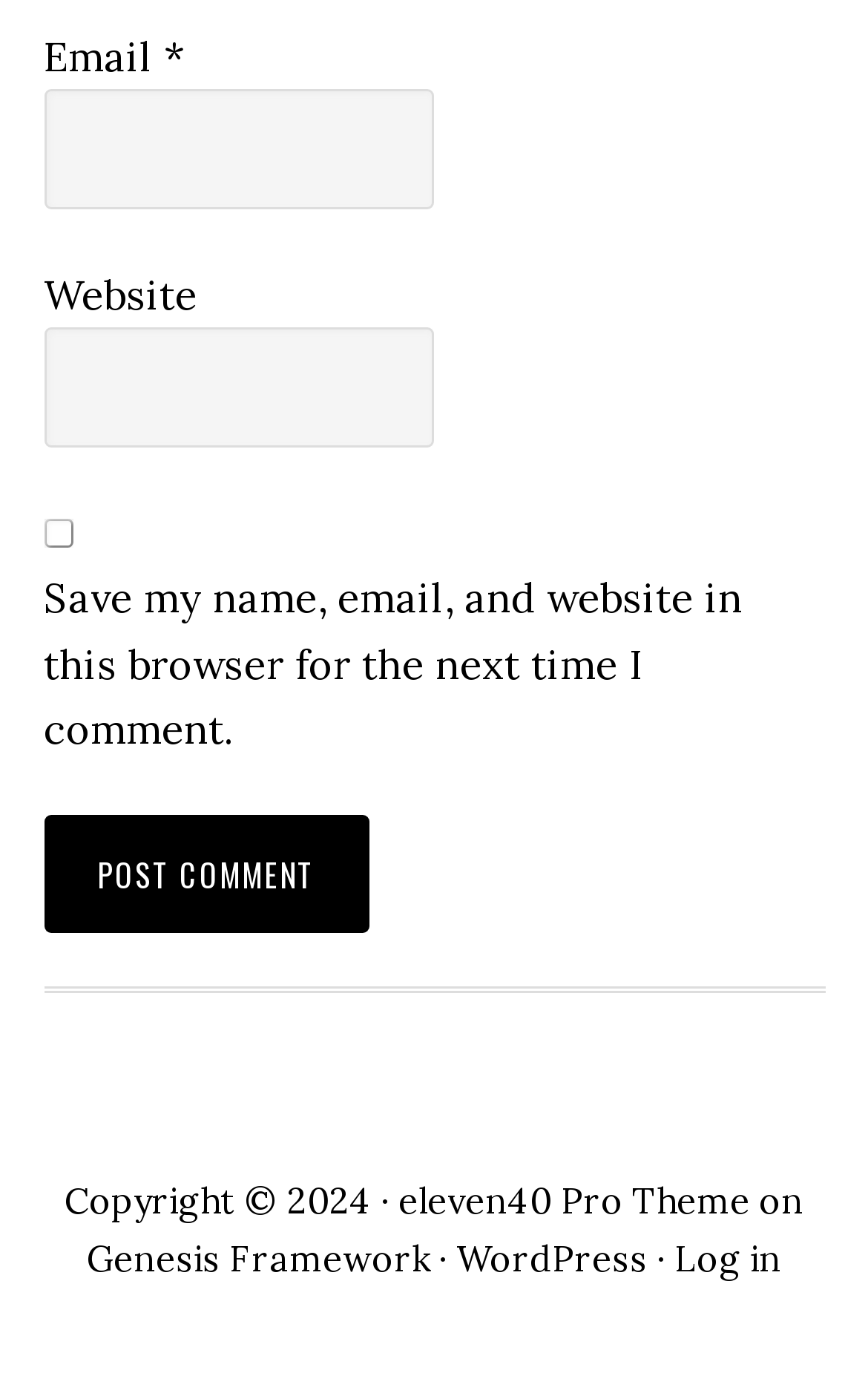Is the checkbox checked?
Utilize the information in the image to give a detailed answer to the question.

The checkbox element has a property 'checked: false' which indicates that it is not checked by default.